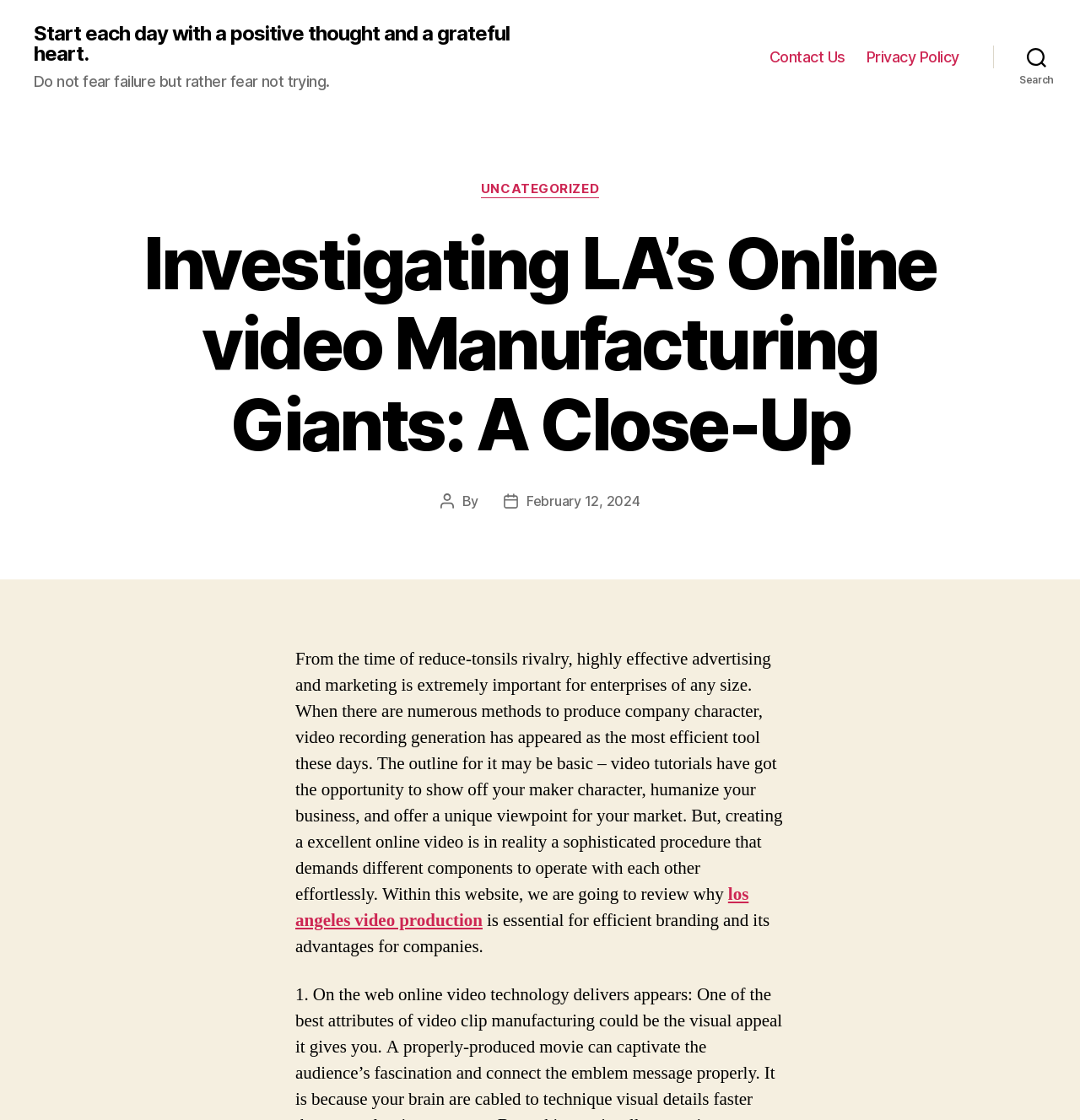Please provide a brief answer to the following inquiry using a single word or phrase:
When was the post published?

February 12, 2024